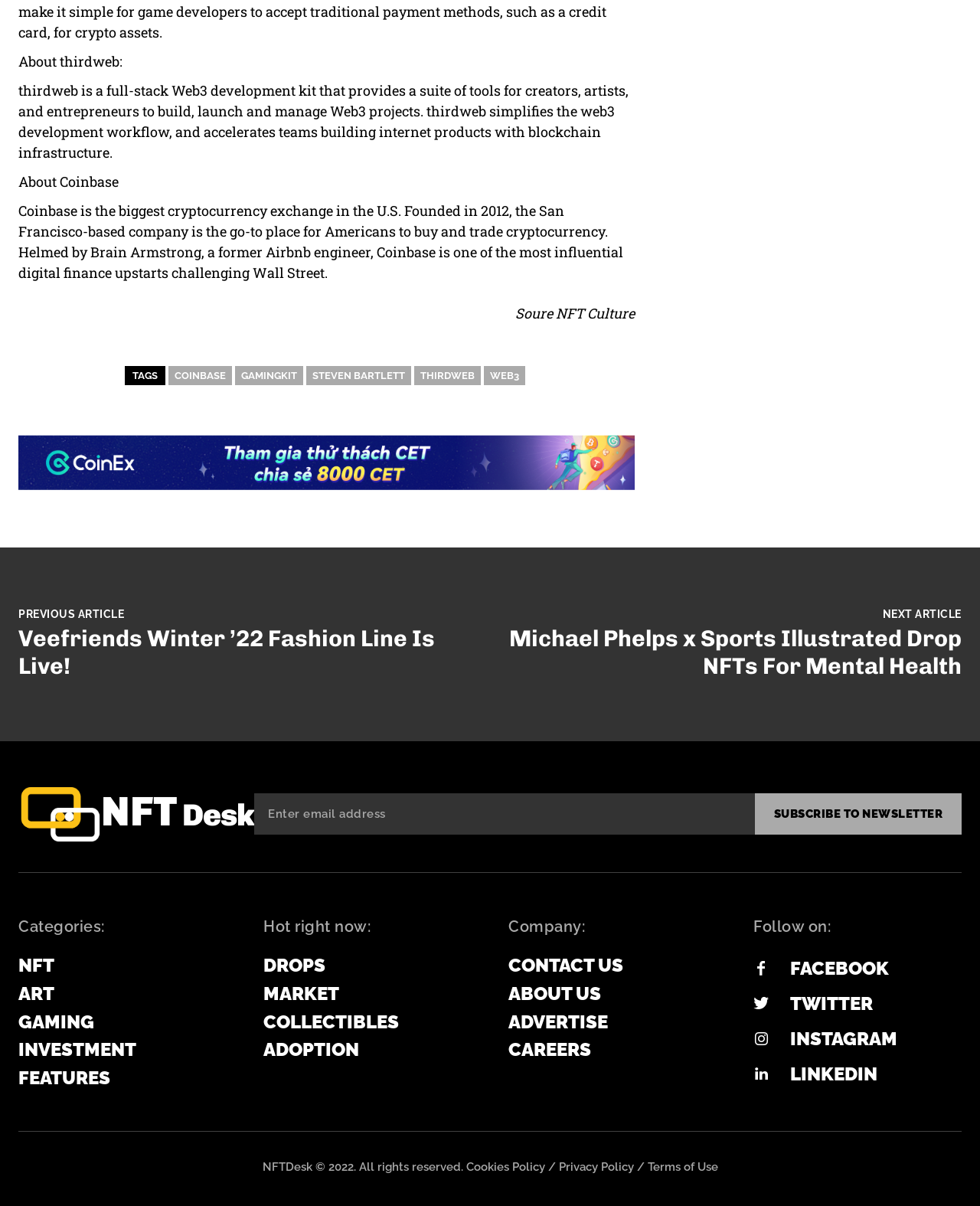Using the format (top-left x, top-left y, bottom-right x, bottom-right y), provide the bounding box coordinates for the described UI element. All values should be floating point numbers between 0 and 1: Instagram

[0.798, 0.85, 0.923, 0.874]